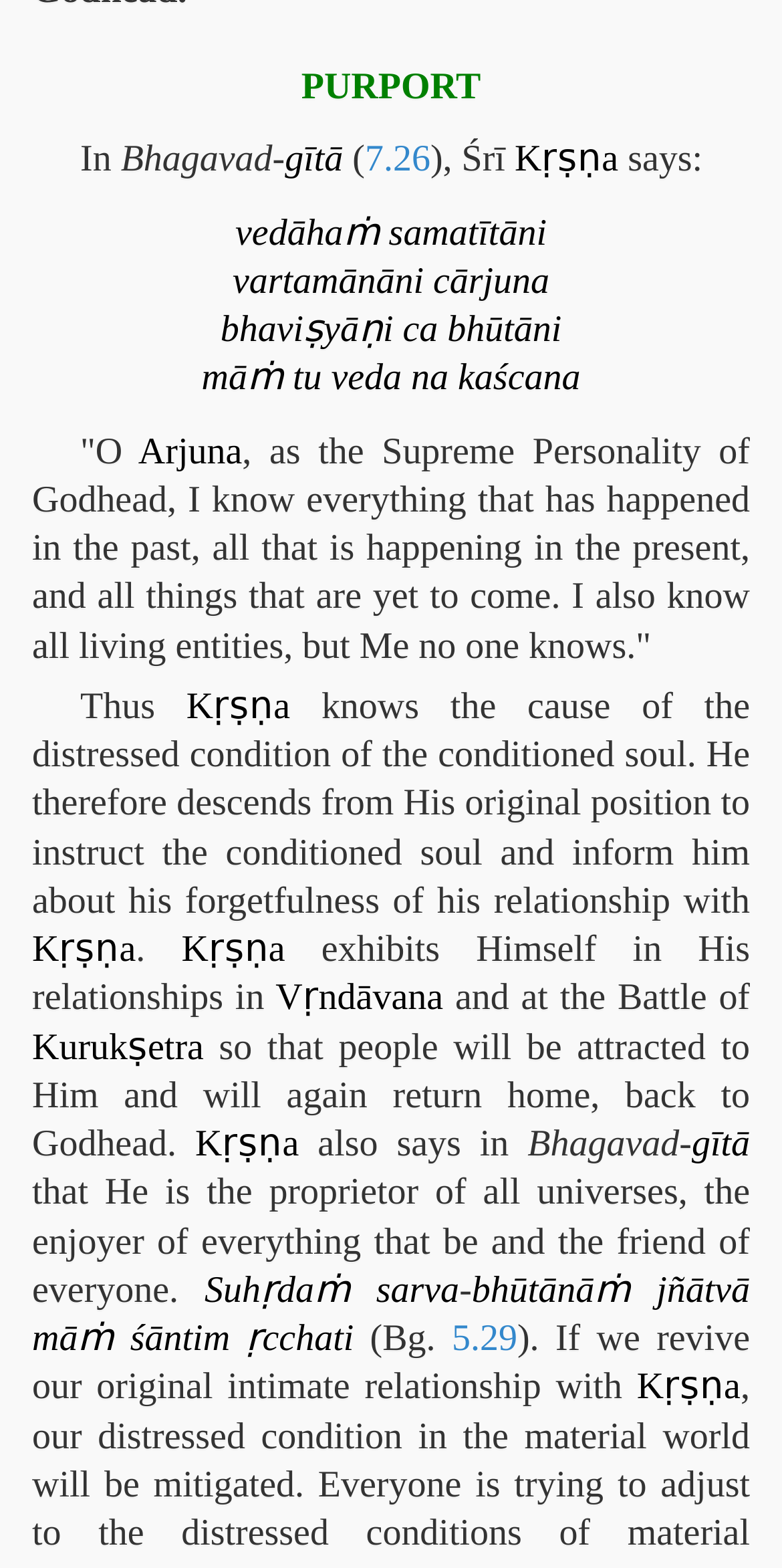Who is the person being addressed by Kṛṣṇa? Analyze the screenshot and reply with just one word or a short phrase.

Arjuna